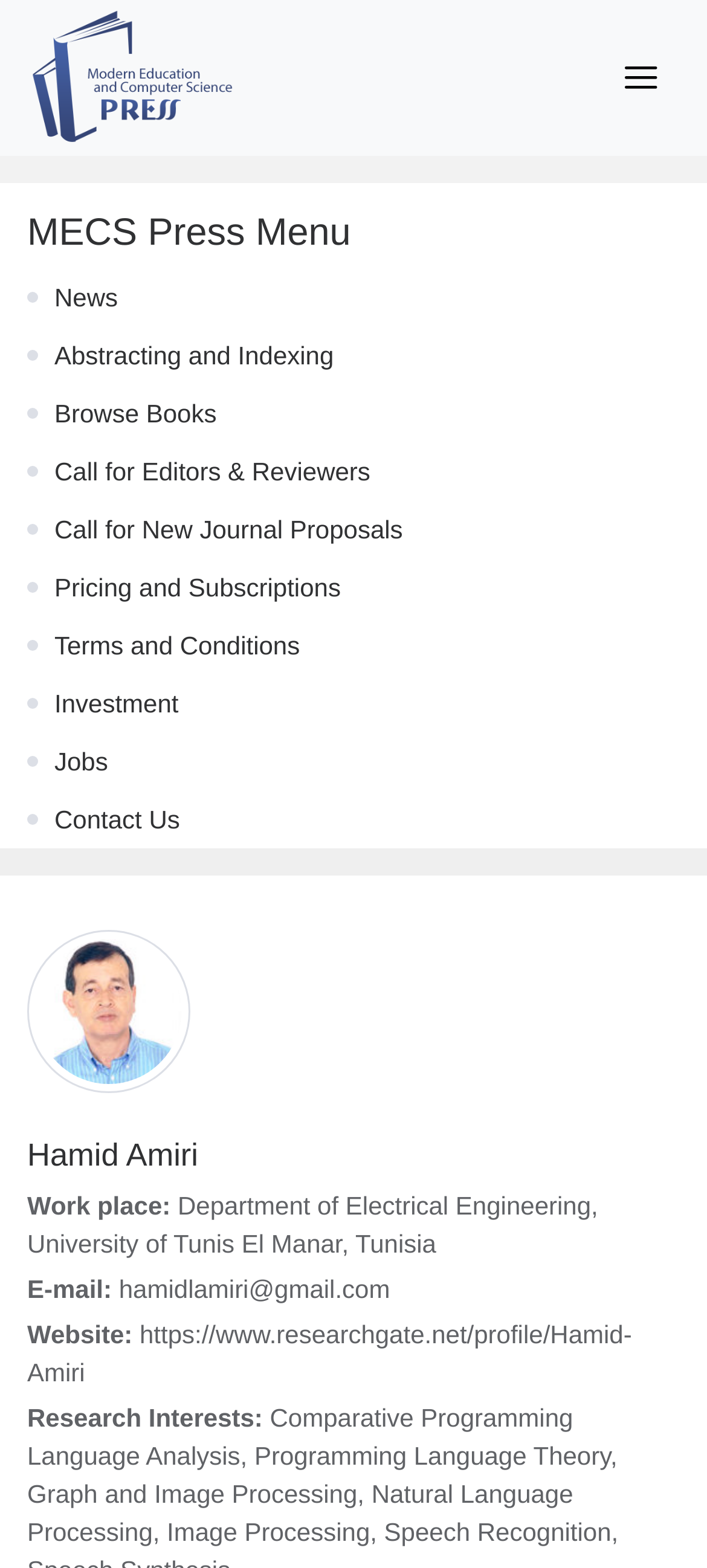Find the bounding box of the UI element described as: "Menu Menu". The bounding box coordinates should be given as four float values between 0 and 1, i.e., [left, top, right, bottom].

None